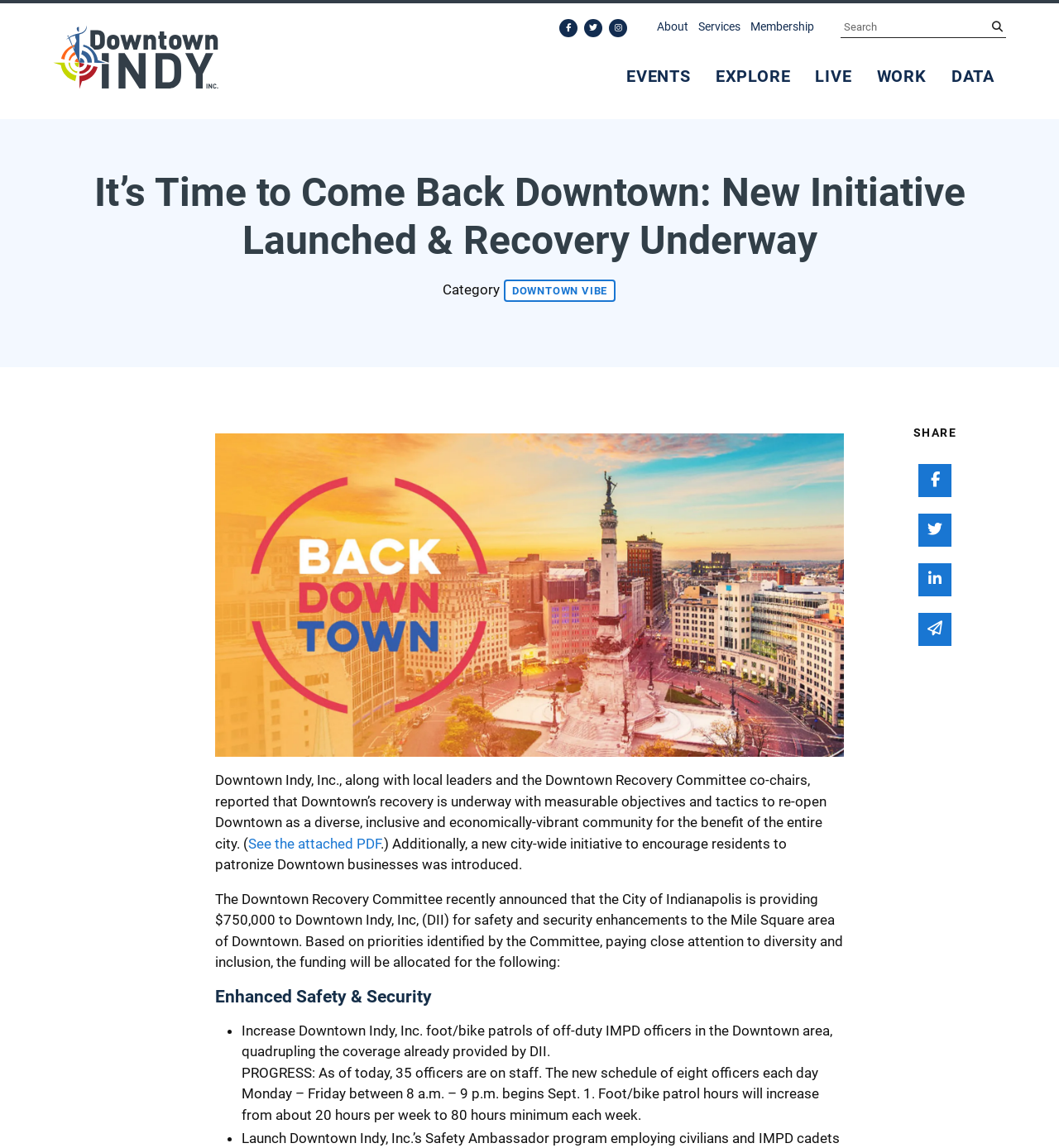How many officers are on staff as of today?
Please ensure your answer is as detailed and informative as possible.

The question is asking about the number of officers on staff as of today. From the webpage, we can see that the text 'PROGRESS: As of today, 35 officers are on staff.' indicates that 35 officers are on staff as of today.